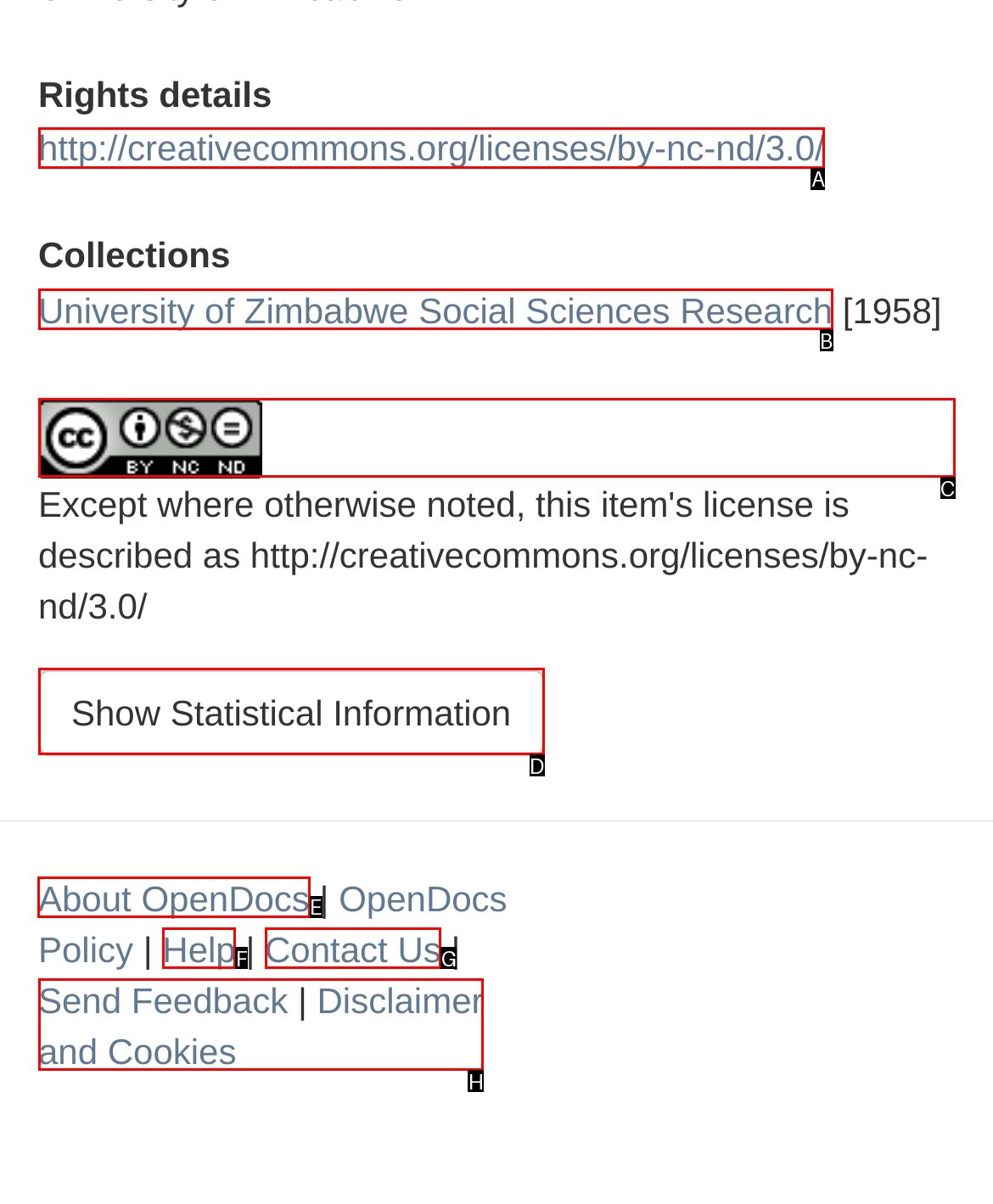Determine the right option to click to perform this task: Learn about OpenDocs
Answer with the correct letter from the given choices directly.

E